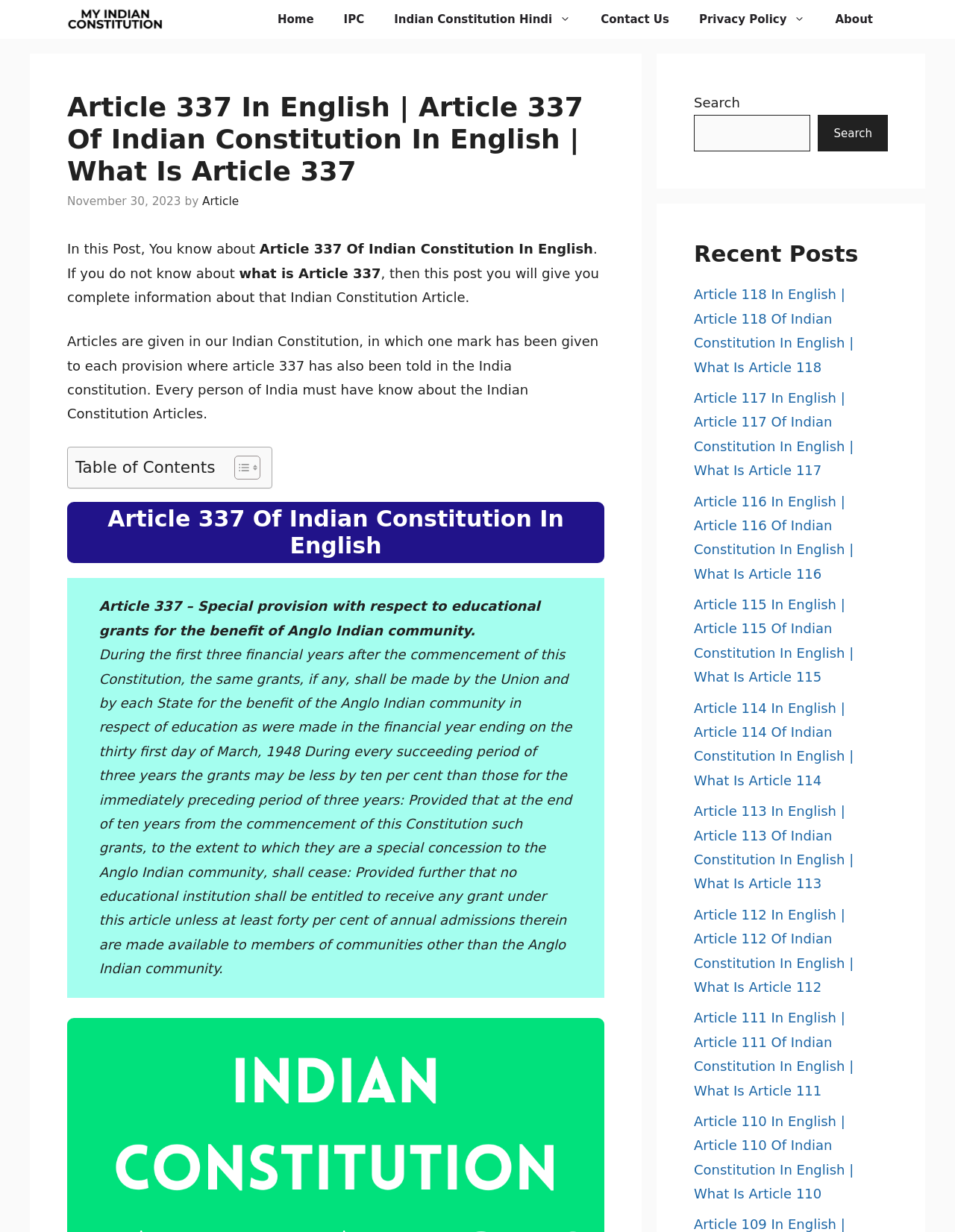Give a one-word or one-phrase response to the question: 
What is the purpose of Article 337?

Special provision with respect to educational grants